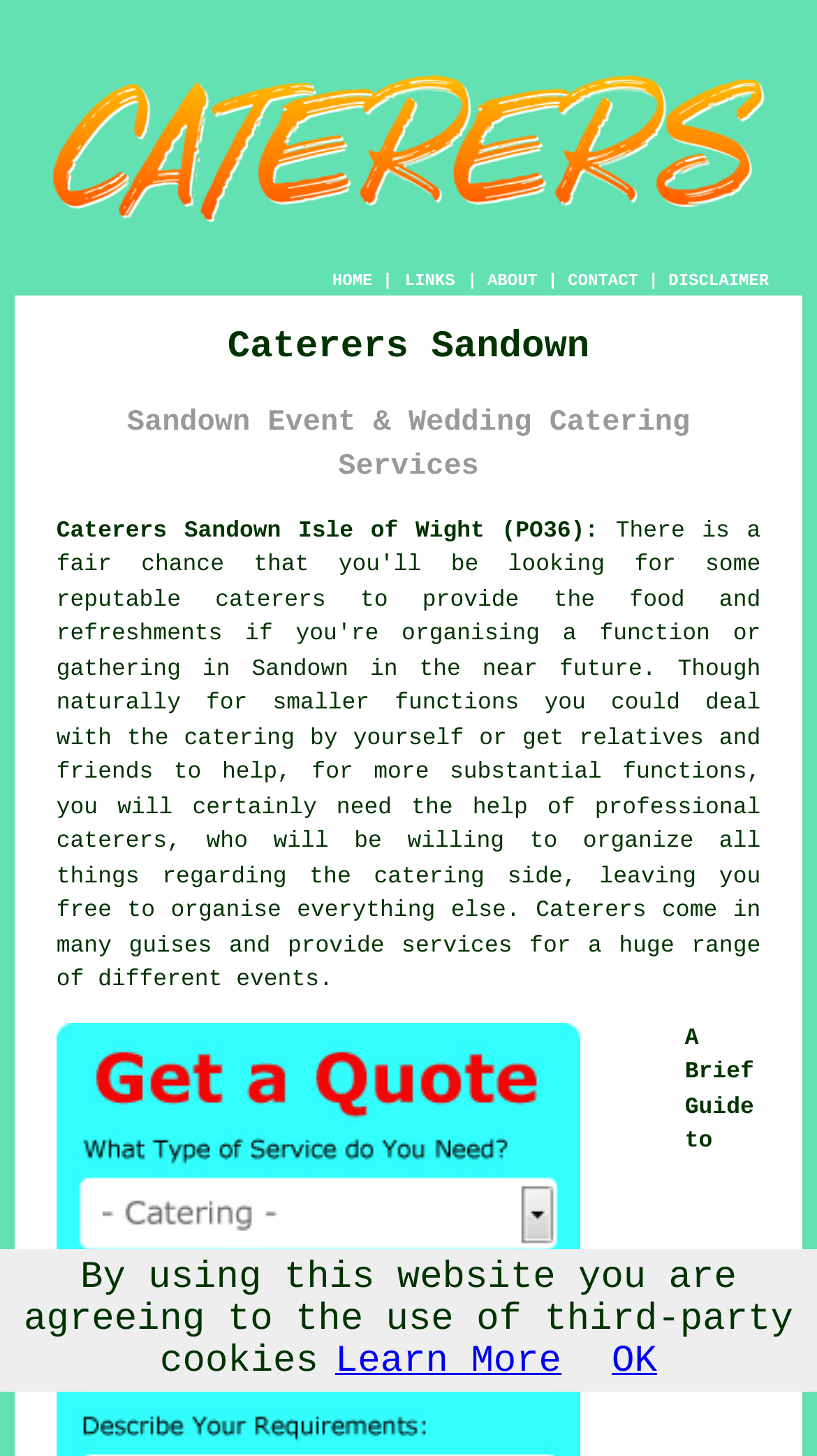Please find the bounding box coordinates of the section that needs to be clicked to achieve this instruction: "Click the LINKS button".

[0.493, 0.185, 0.56, 0.201]